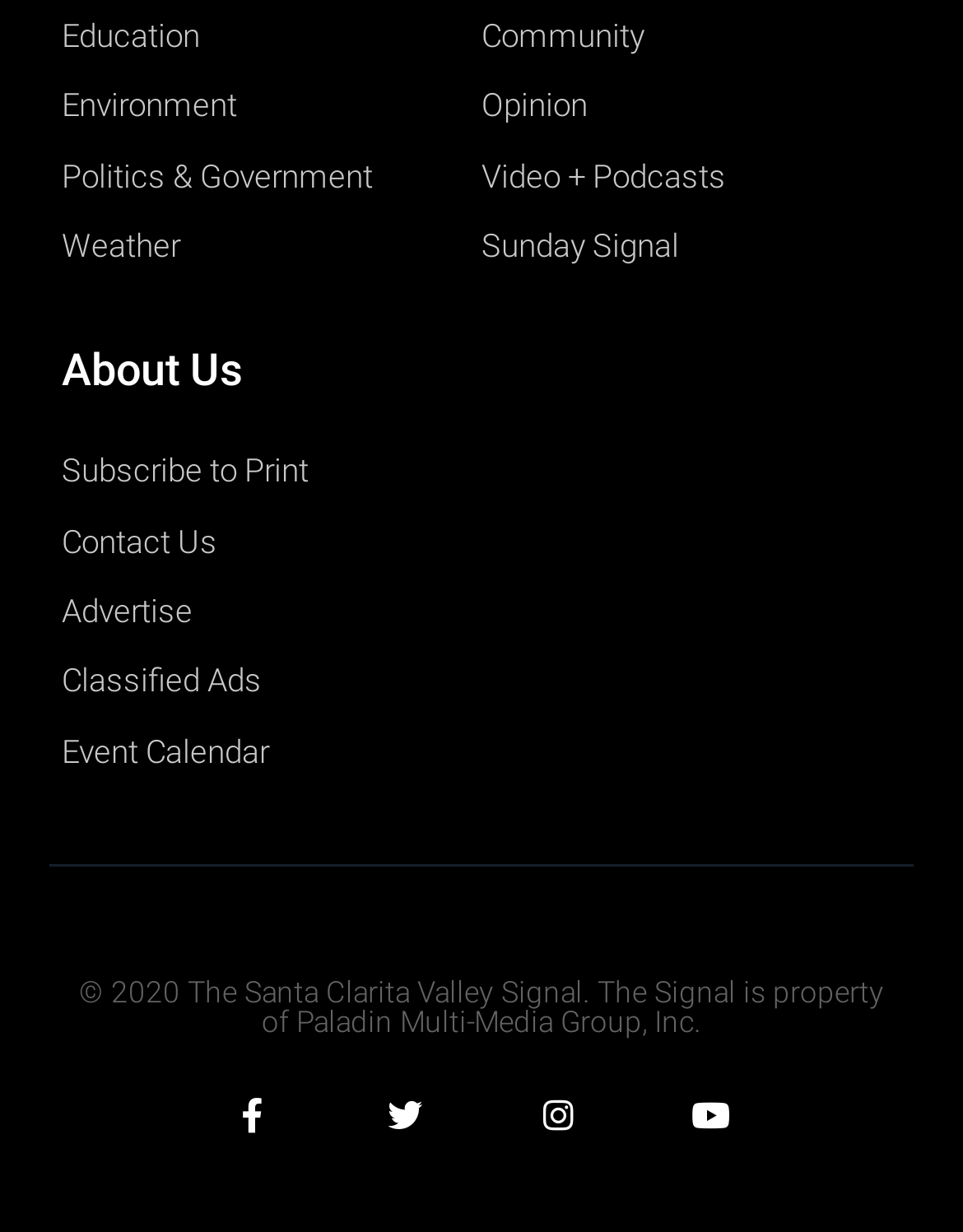What type of content is available on the website?
Please answer the question with a detailed response using the information from the screenshot.

The webpage has links to various types of content, including news categories, opinion pieces, video and podcasts, suggesting that the website offers a range of content types to its users.